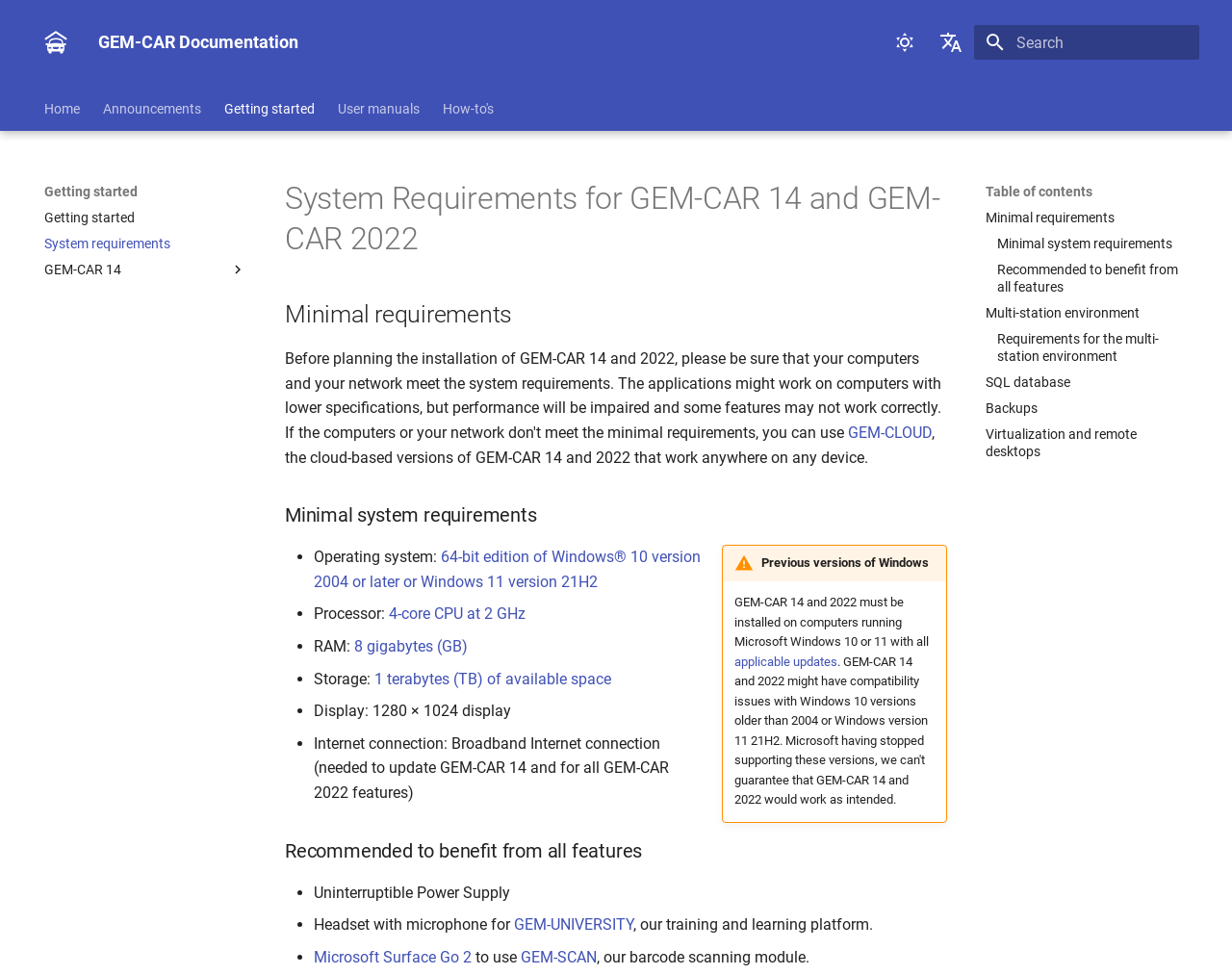What is the purpose of GEM-SCAN?
Look at the image and answer the question with a single word or phrase.

Barcode scanning module